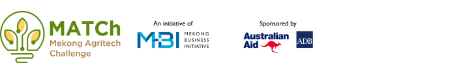What is the name of the organization behind the MATCh initiative?
Refer to the screenshot and deliver a thorough answer to the question presented.

The organization behind the MATCh initiative is the Mekong Business Initiative (MBI), as indicated by the text beneath the logo in the caption.